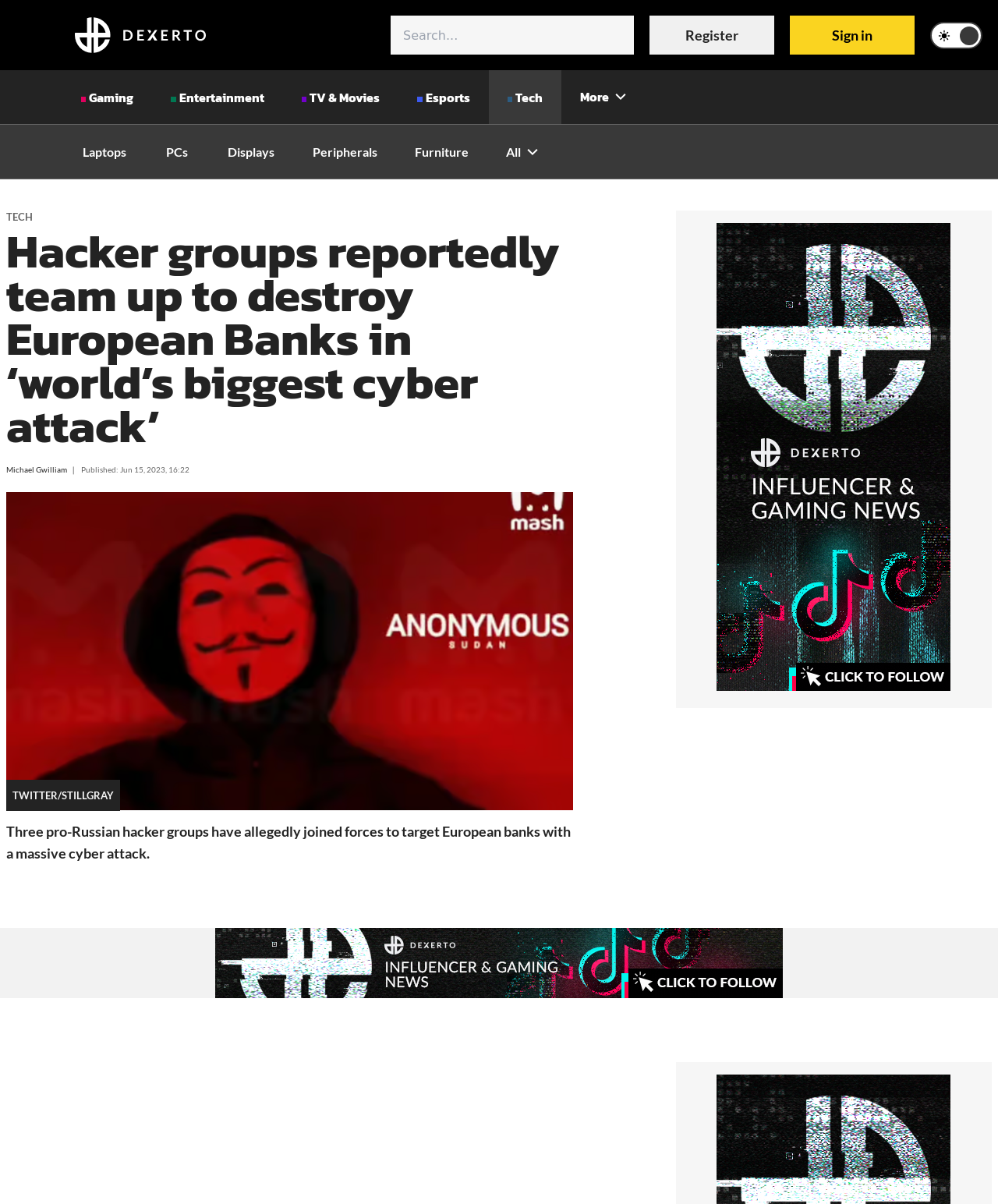Can you find the bounding box coordinates for the element that needs to be clicked to execute this instruction: "Click the automation link"? The coordinates should be given as four float numbers between 0 and 1, i.e., [left, top, right, bottom].

None